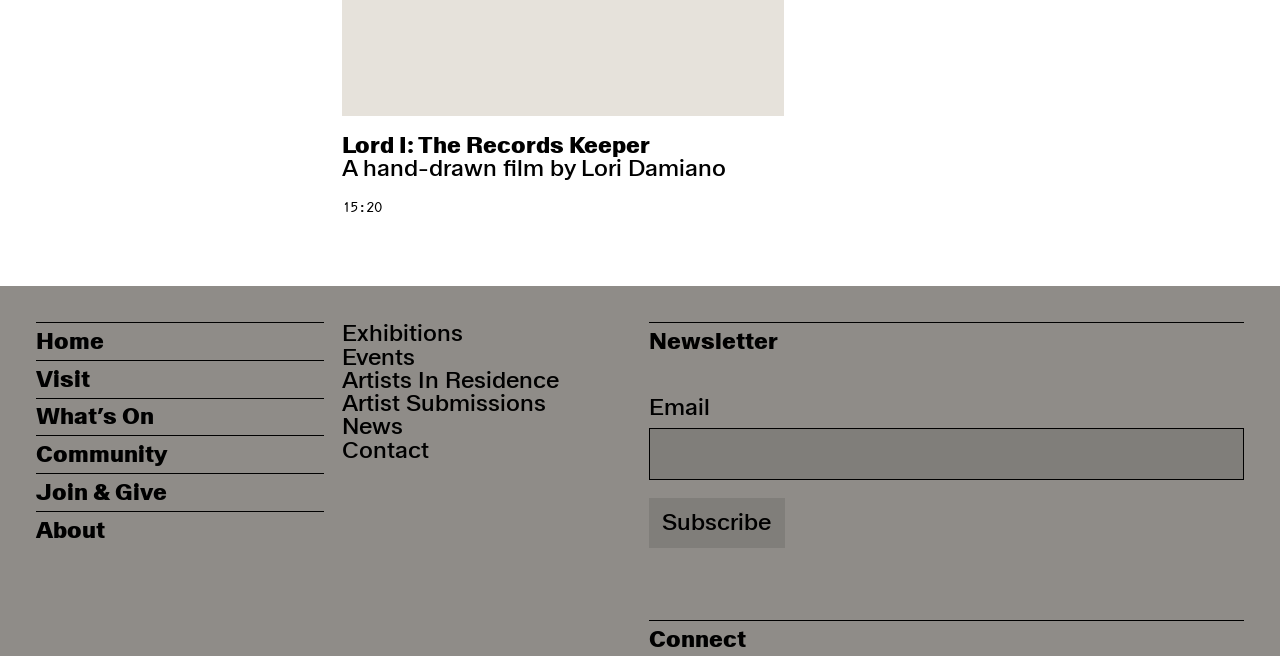What is the label of the static text above the textbox?
Using the visual information from the image, give a one-word or short-phrase answer.

Email